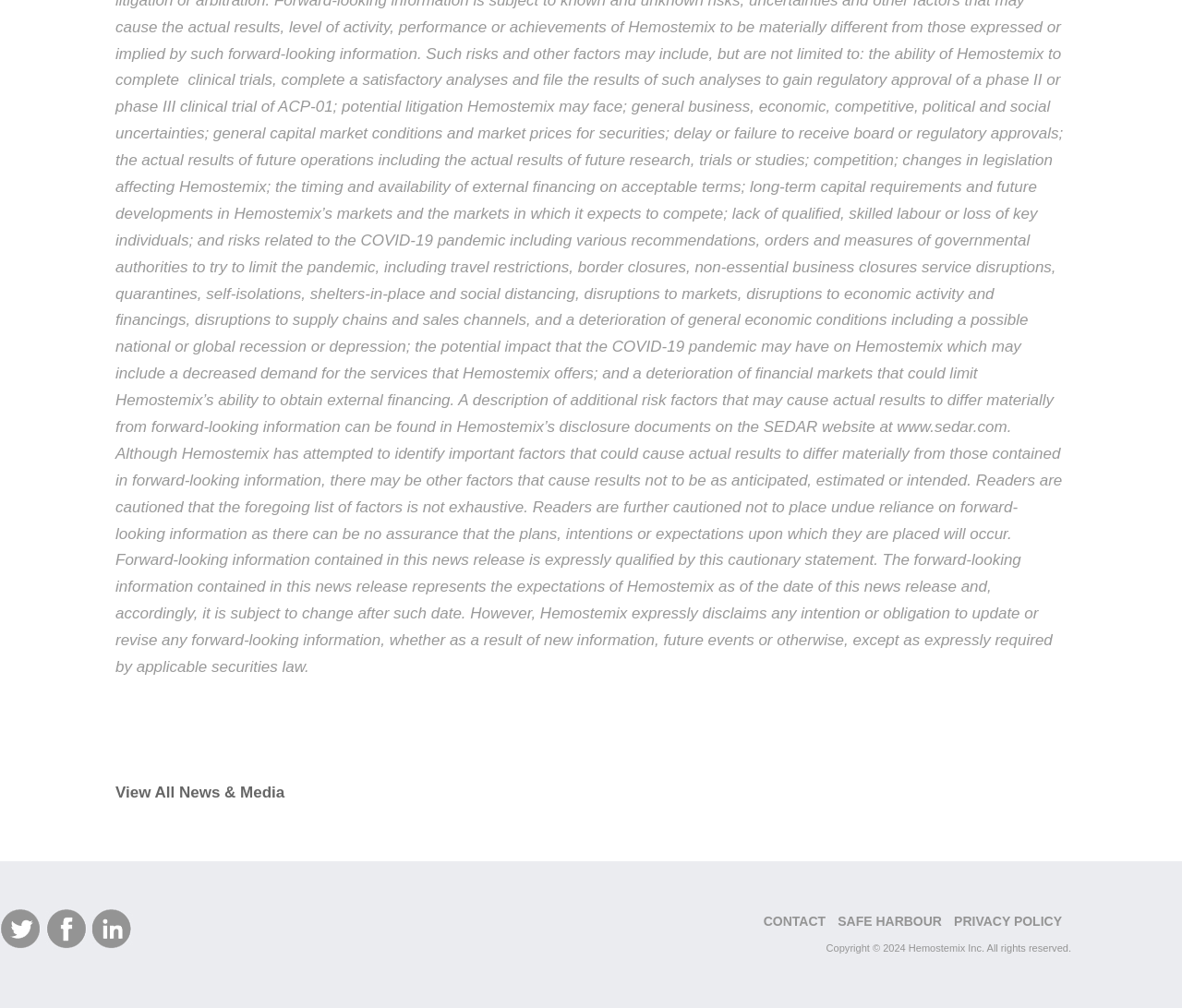Please give a one-word or short phrase response to the following question: 
What is the year of the copyright?

2024